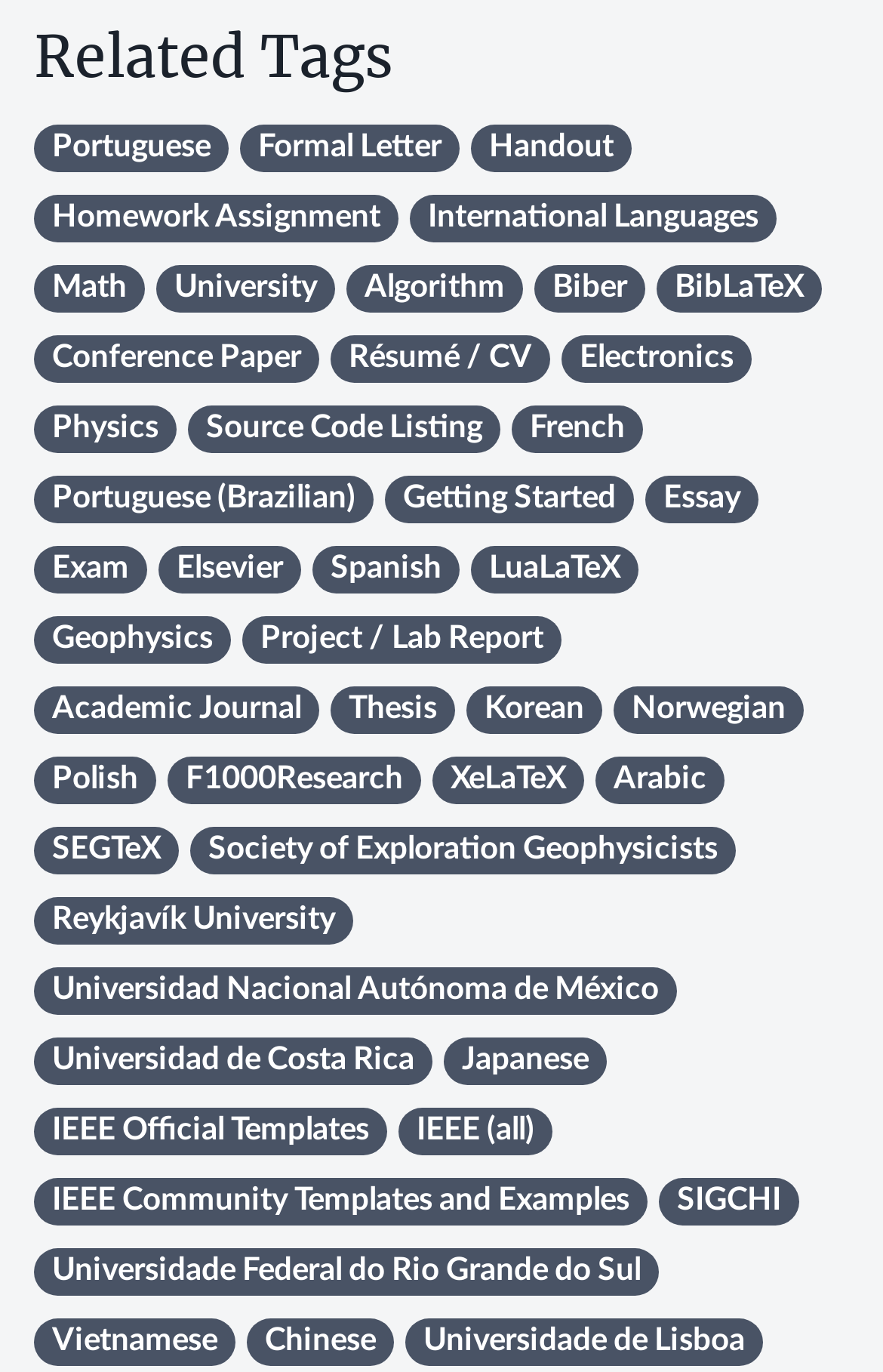Identify the bounding box coordinates necessary to click and complete the given instruction: "Click on the 'Portuguese' link".

[0.038, 0.091, 0.259, 0.125]